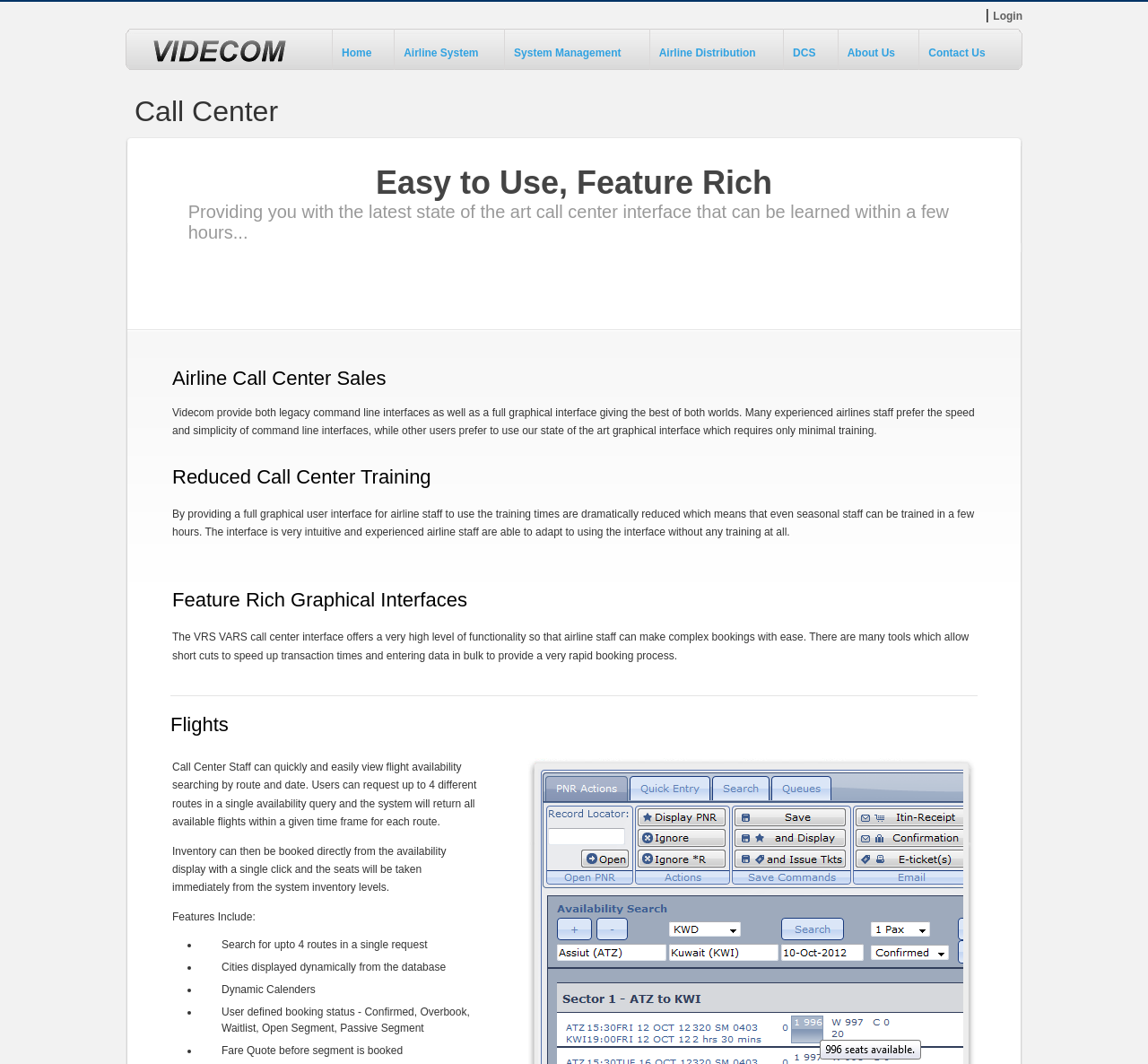Identify the bounding box coordinates of the clickable region to carry out the given instruction: "explore Call Center".

[0.109, 0.081, 0.242, 0.129]